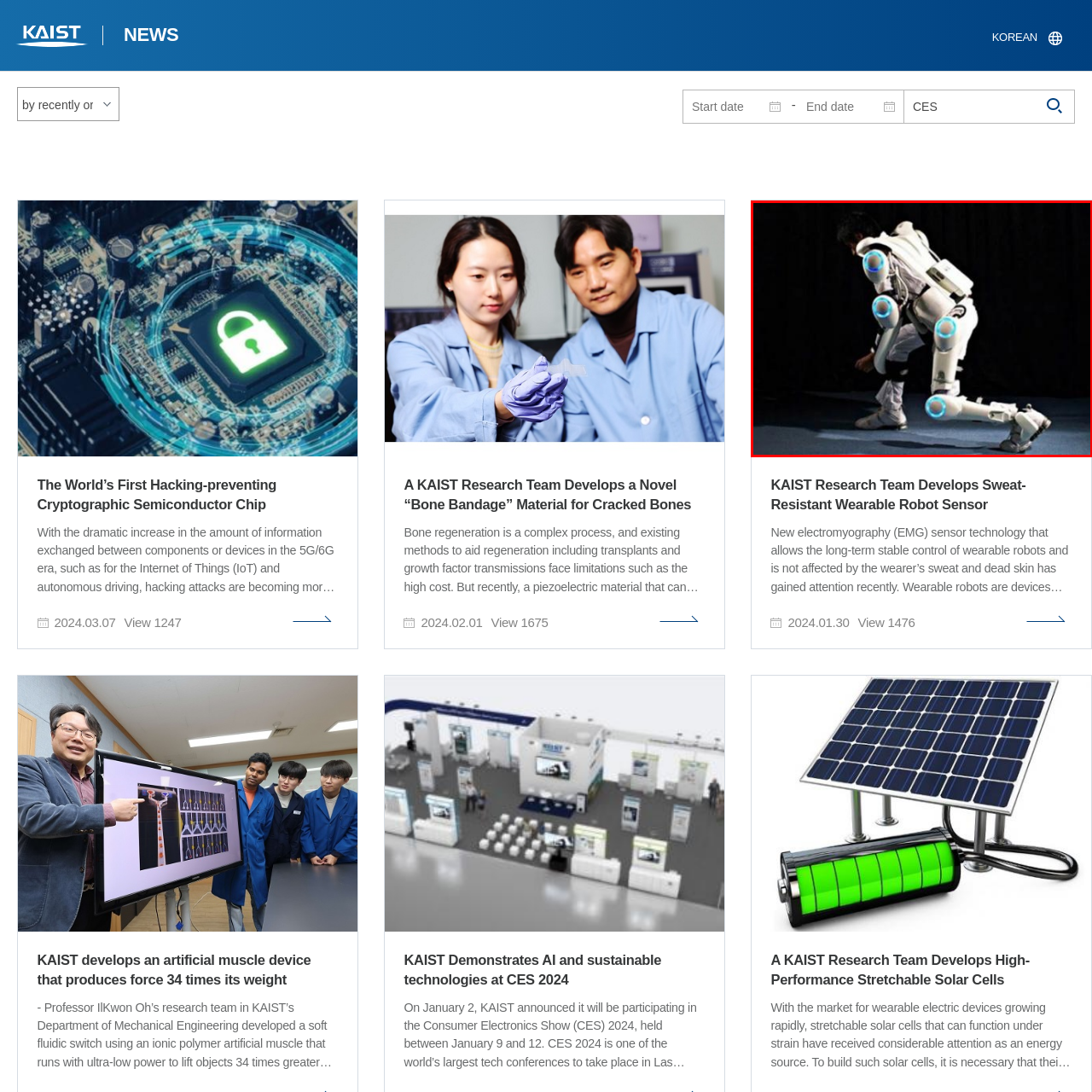Where is the research on this wearable robot being conducted?
Look at the image surrounded by the red border and respond with a one-word or short-phrase answer based on your observation.

KAIST